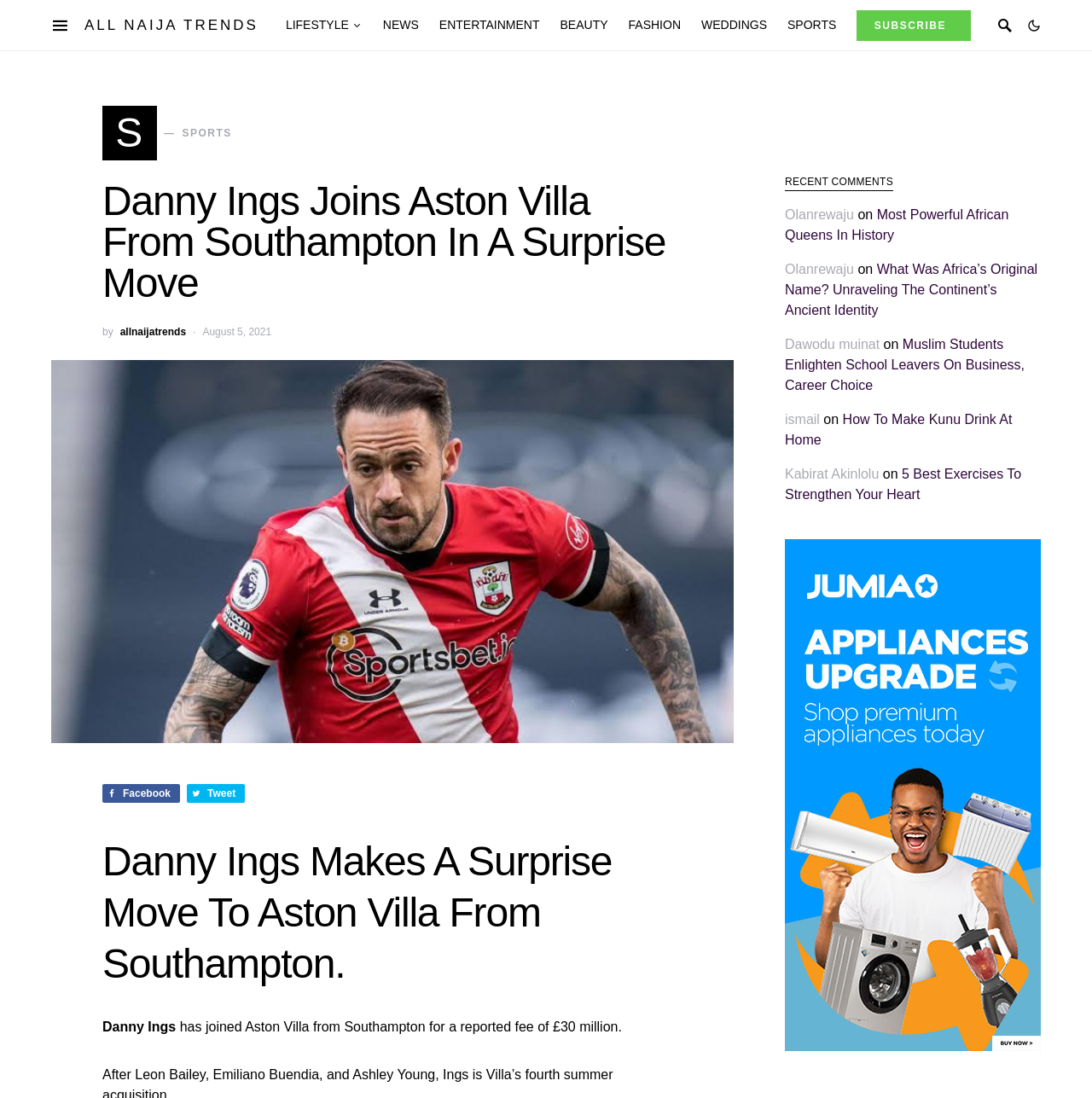Provide your answer in one word or a succinct phrase for the question: 
What are the recent comments about?

Various topics